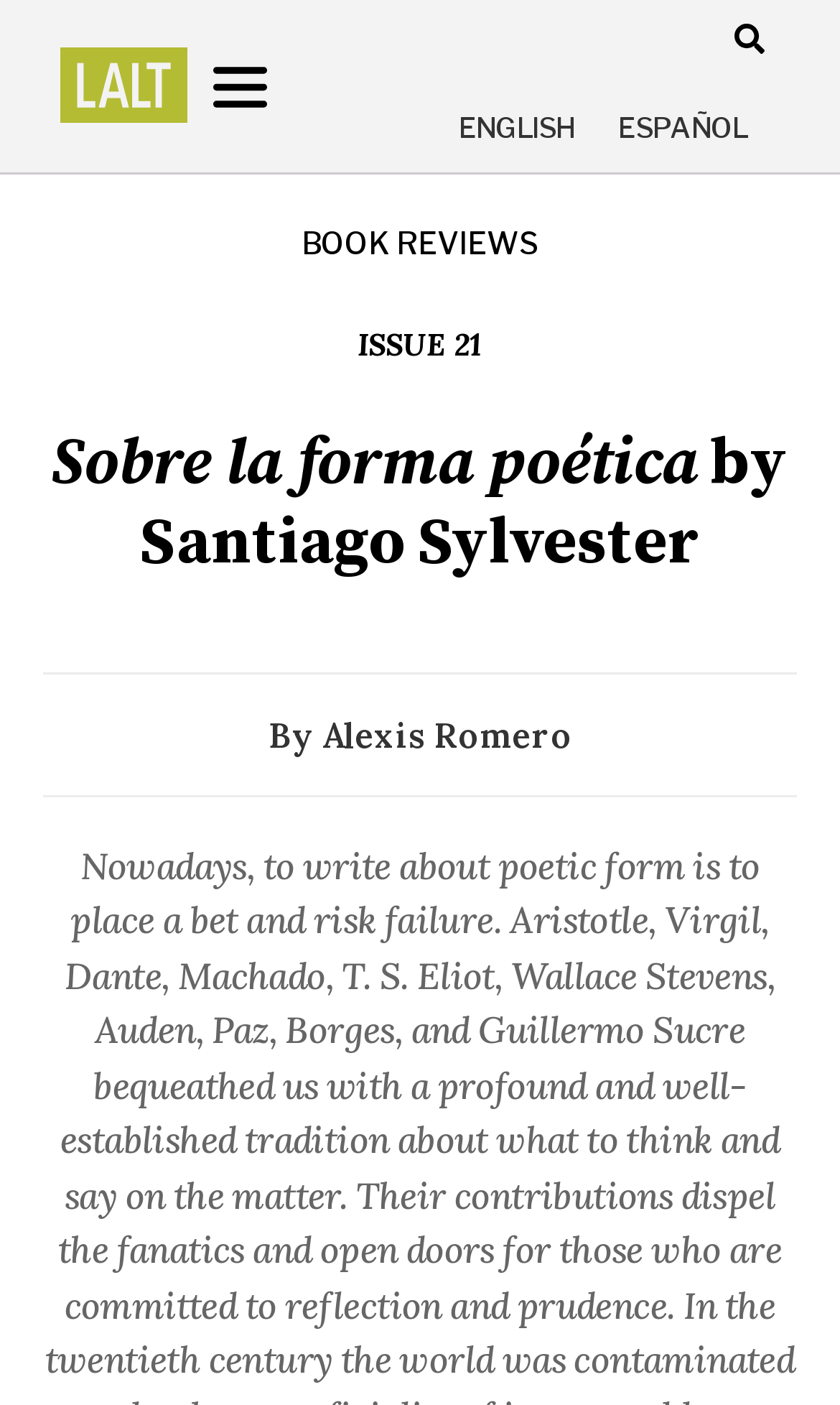Can you pinpoint the bounding box coordinates for the clickable element required for this instruction: "Read the BOOK REVIEWS"? The coordinates should be four float numbers between 0 and 1, i.e., [left, top, right, bottom].

[0.359, 0.159, 0.641, 0.185]